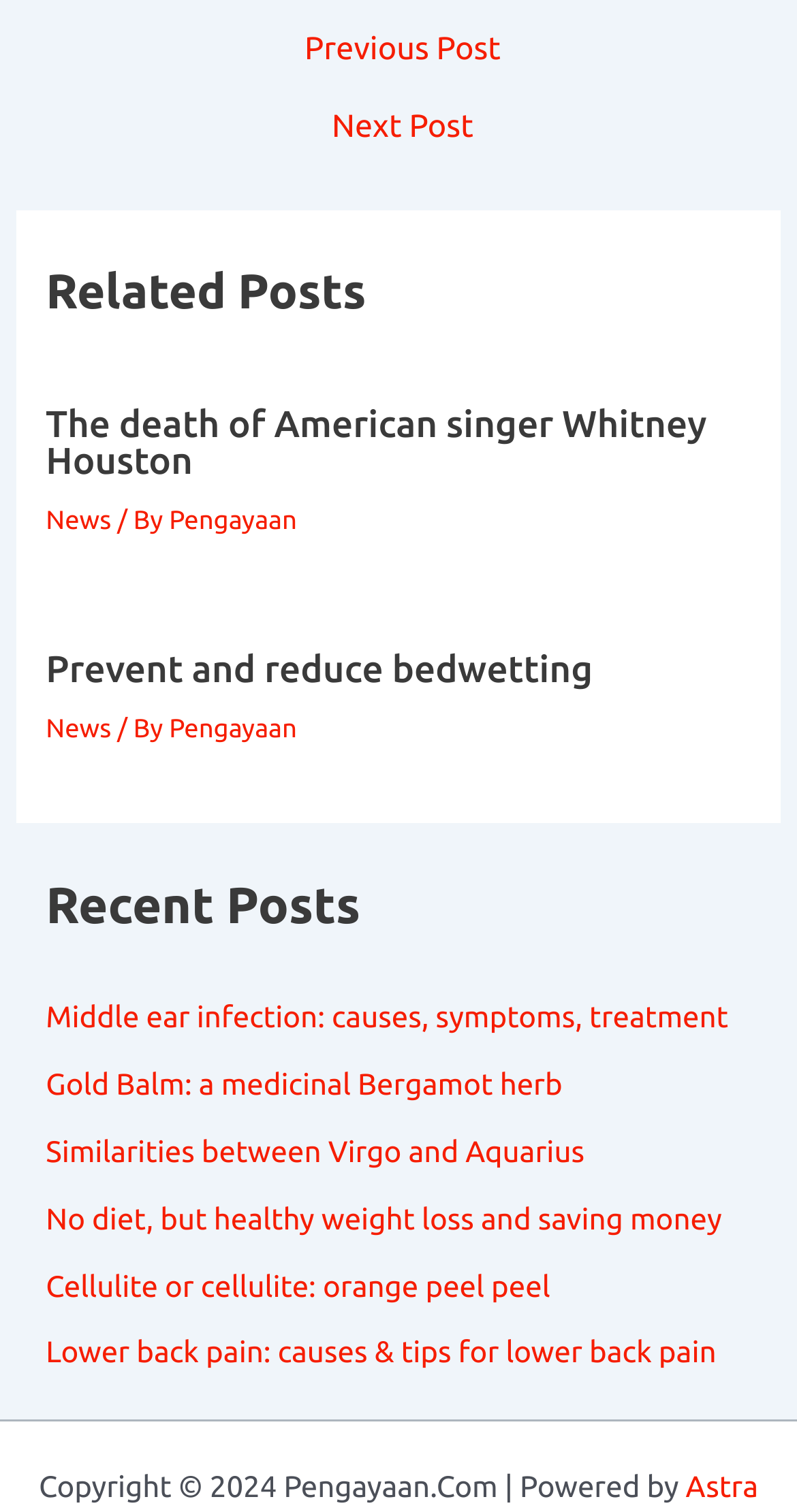Could you indicate the bounding box coordinates of the region to click in order to complete this instruction: "Explore Middle ear infection: causes, symptoms, treatment".

[0.058, 0.661, 0.914, 0.684]